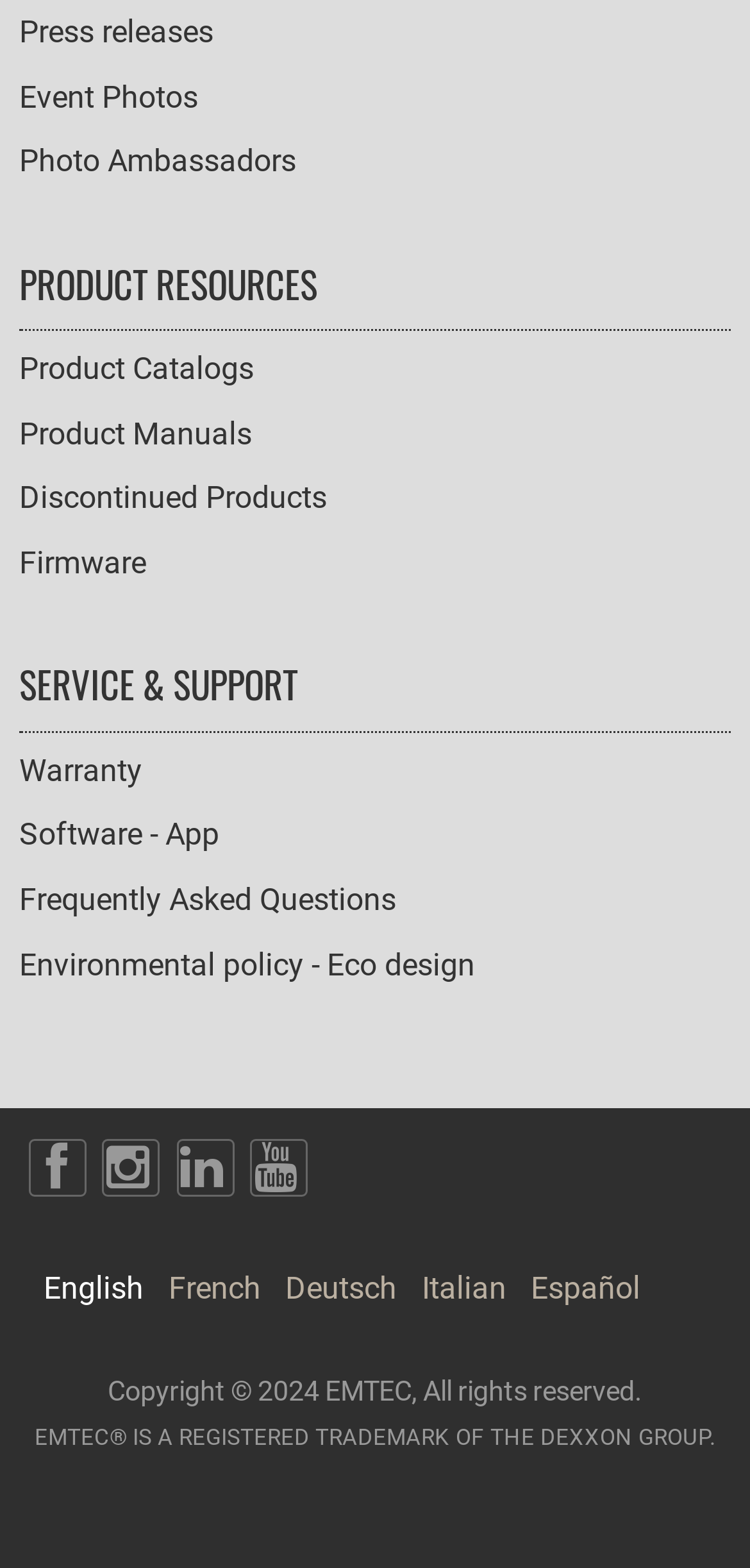What are the main categories on this website?
Using the image as a reference, answer the question with a short word or phrase.

Product Resources, Service & Support